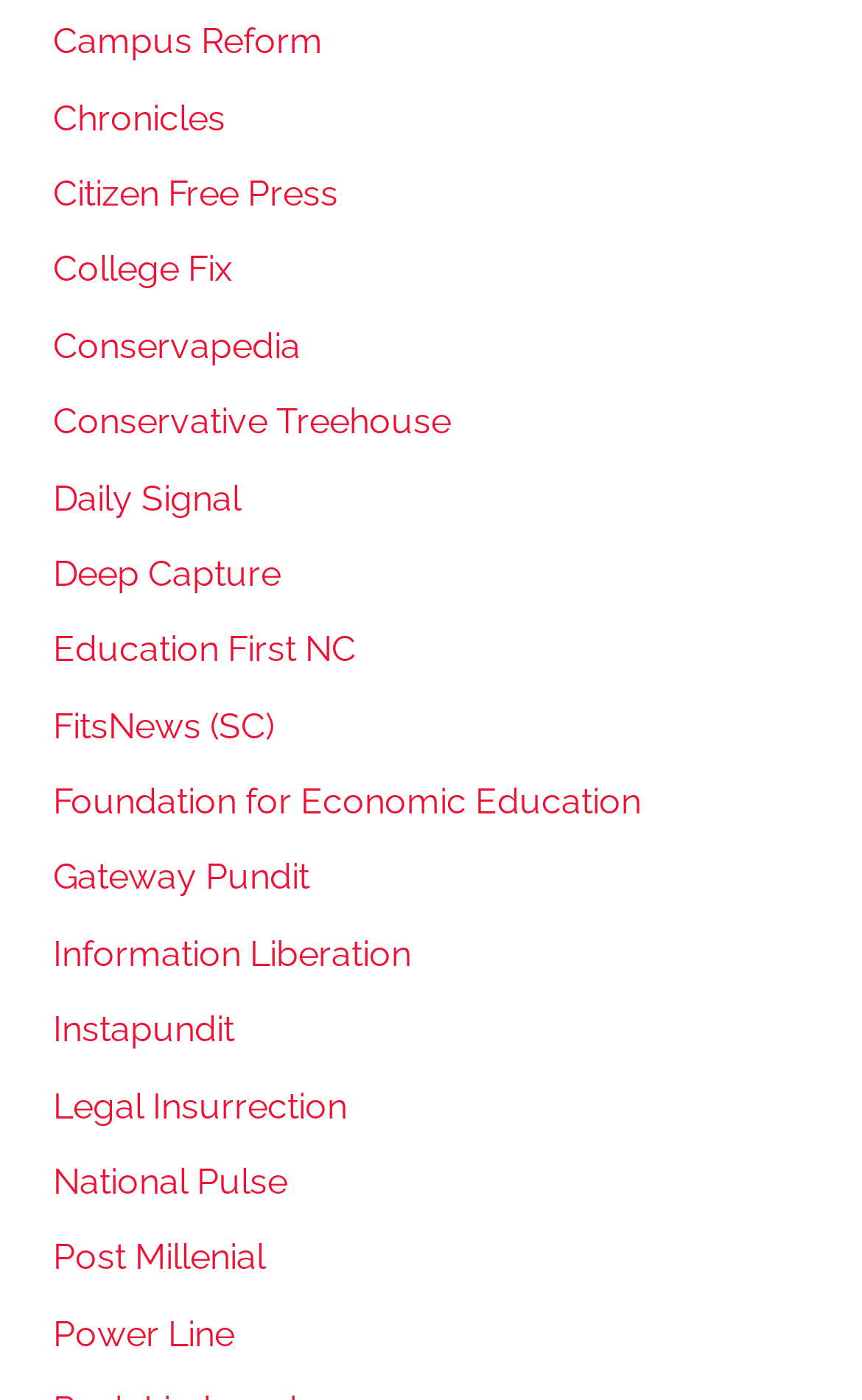Answer this question in one word or a short phrase: What is the link below 'College Fix'?

Conservapedia